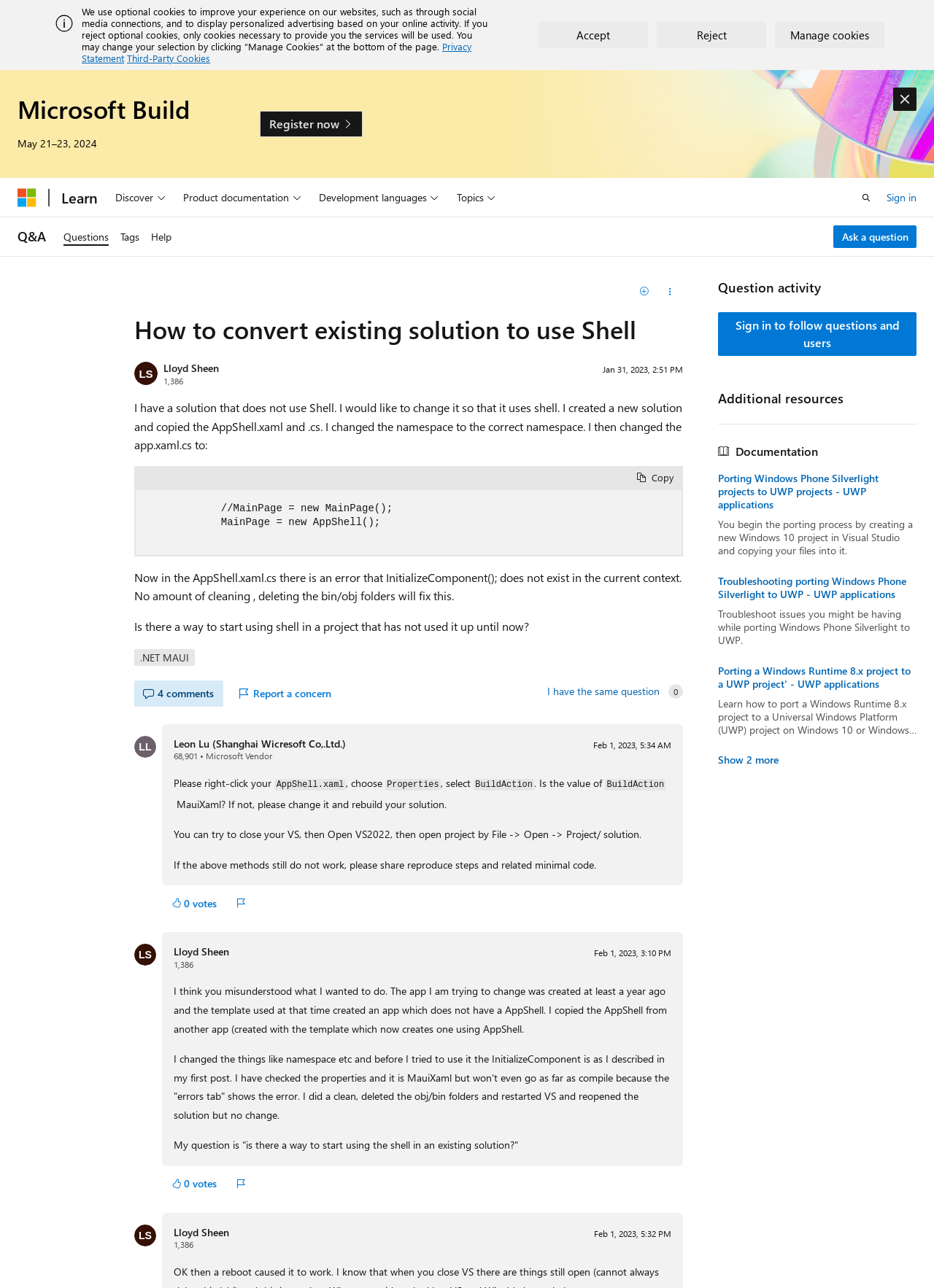Locate the bounding box coordinates of the clickable element to fulfill the following instruction: "Ask a question". Provide the coordinates as four float numbers between 0 and 1 in the format [left, top, right, bottom].

[0.892, 0.175, 0.981, 0.193]